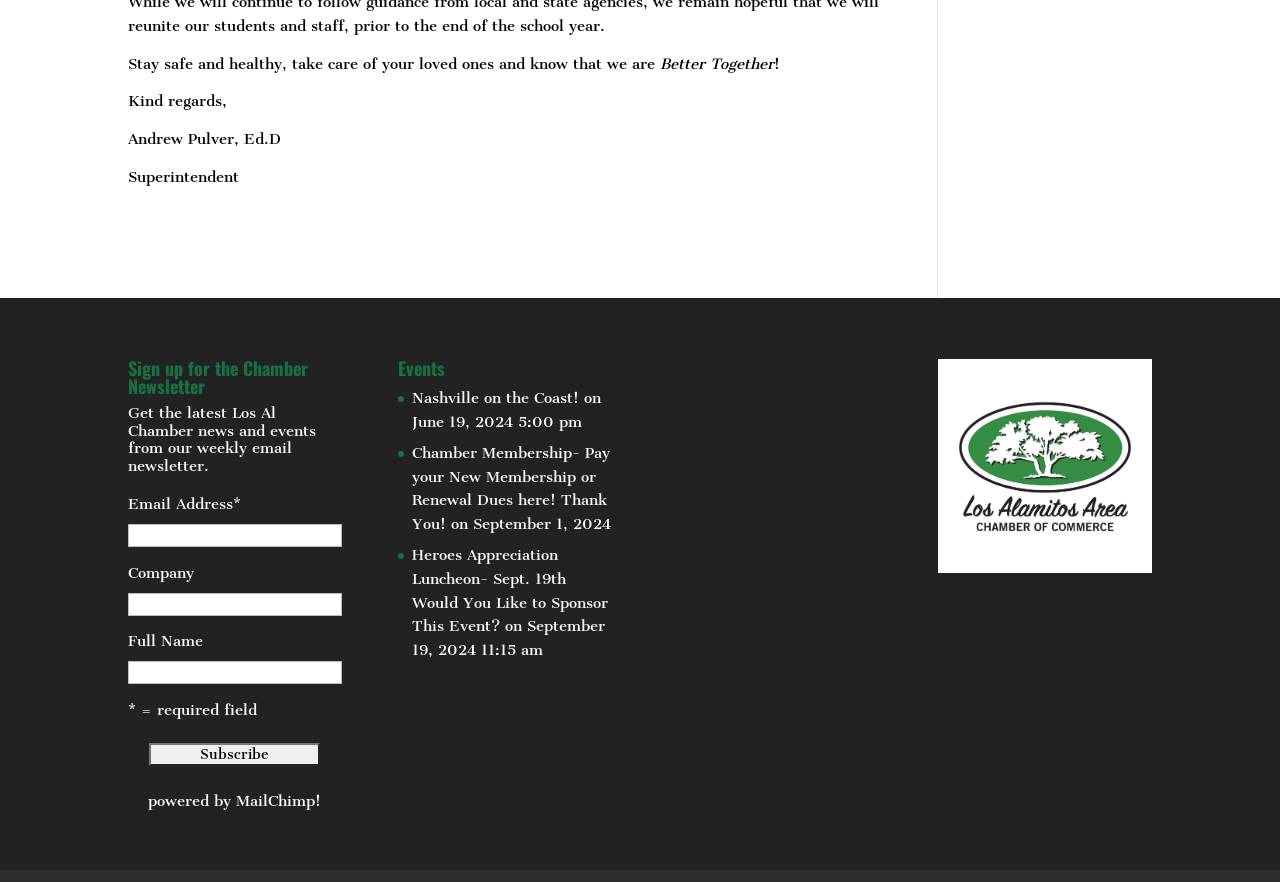What is the name of the company powering the newsletter?
Give a single word or phrase answer based on the content of the image.

MailChimp